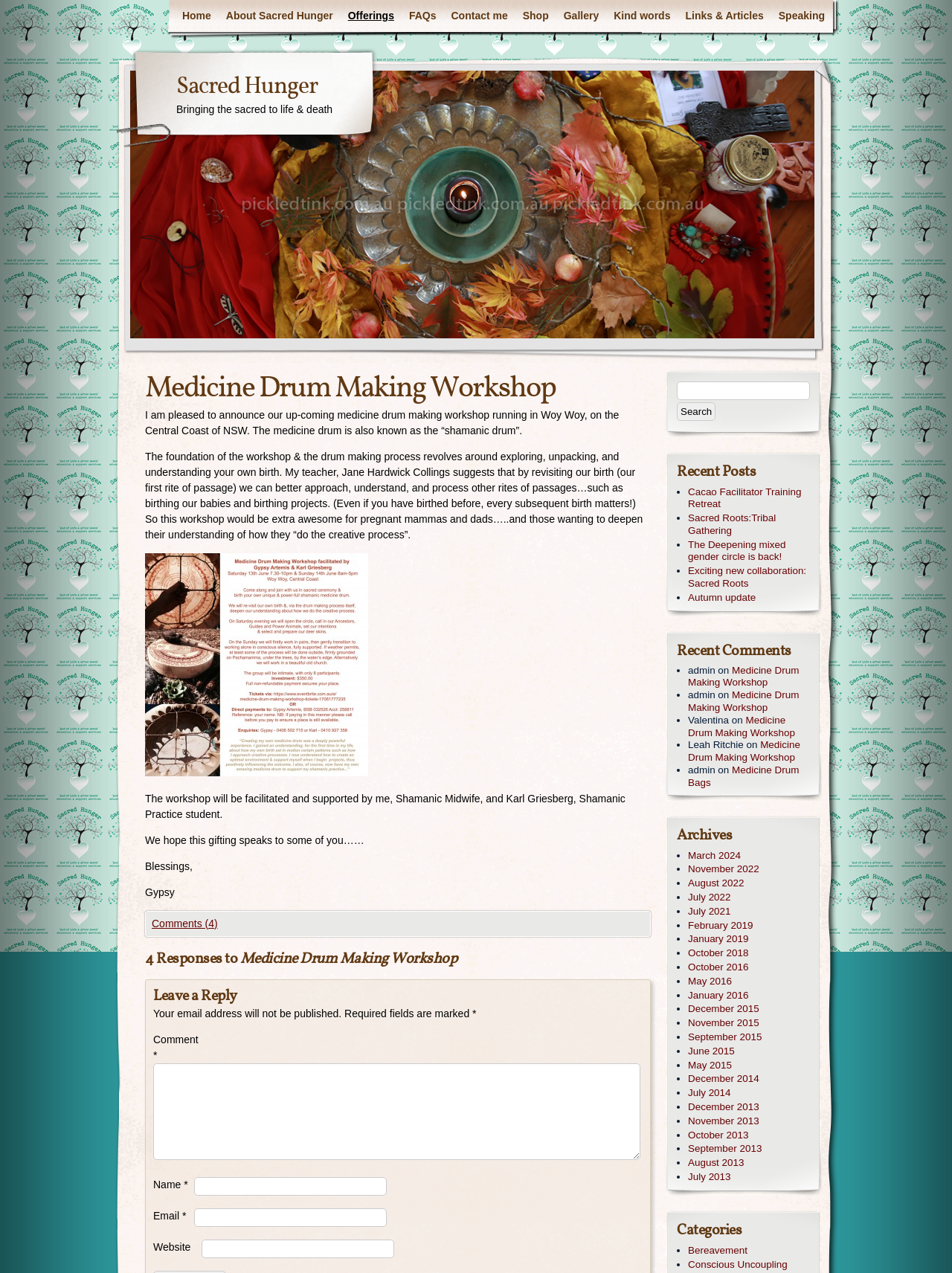What is the name of the flyer for the workshop?
Please provide a single word or phrase as the answer based on the screenshot.

Medicine Drum Flyer